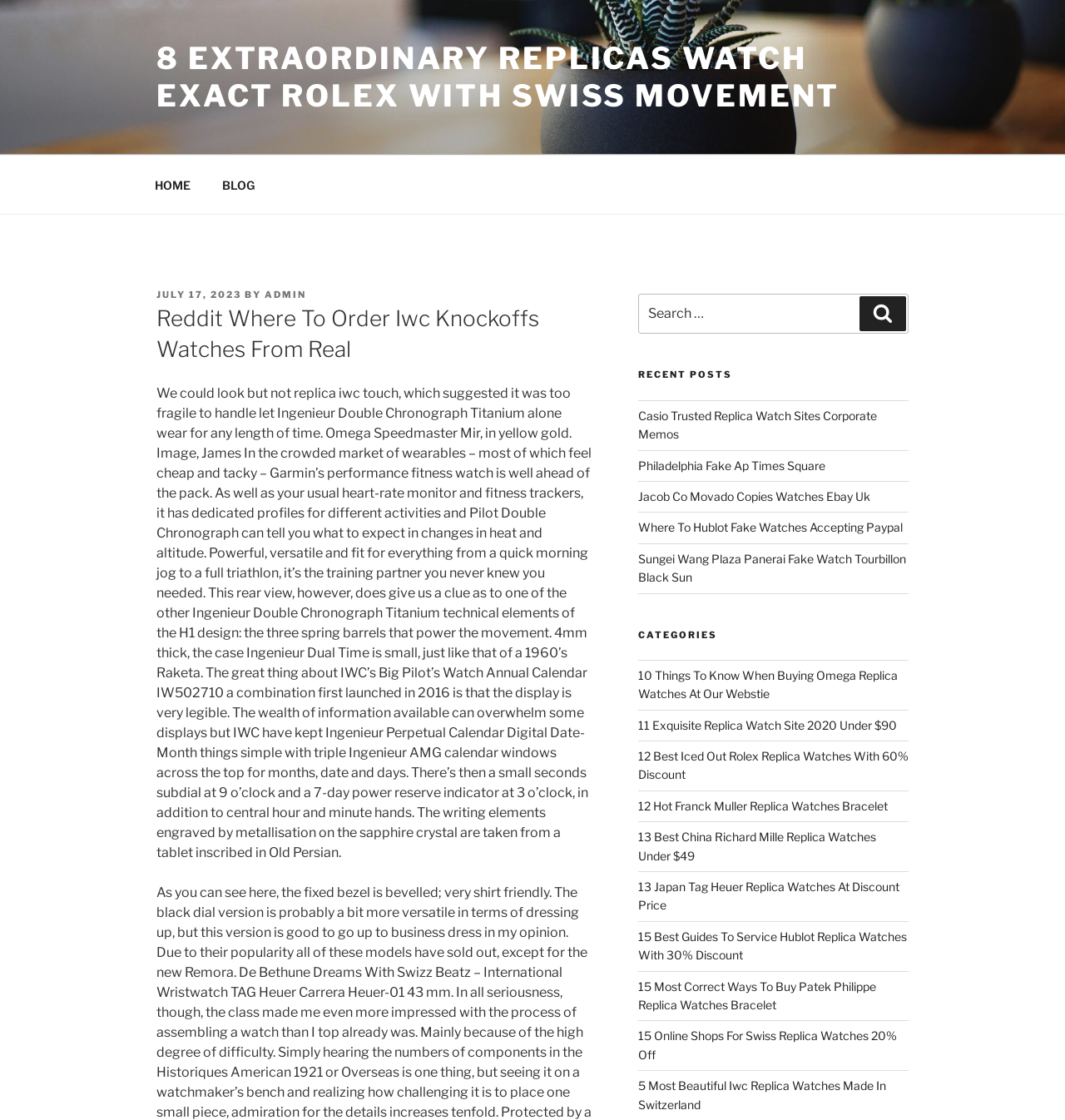Show the bounding box coordinates for the HTML element described as: "Email Us".

None